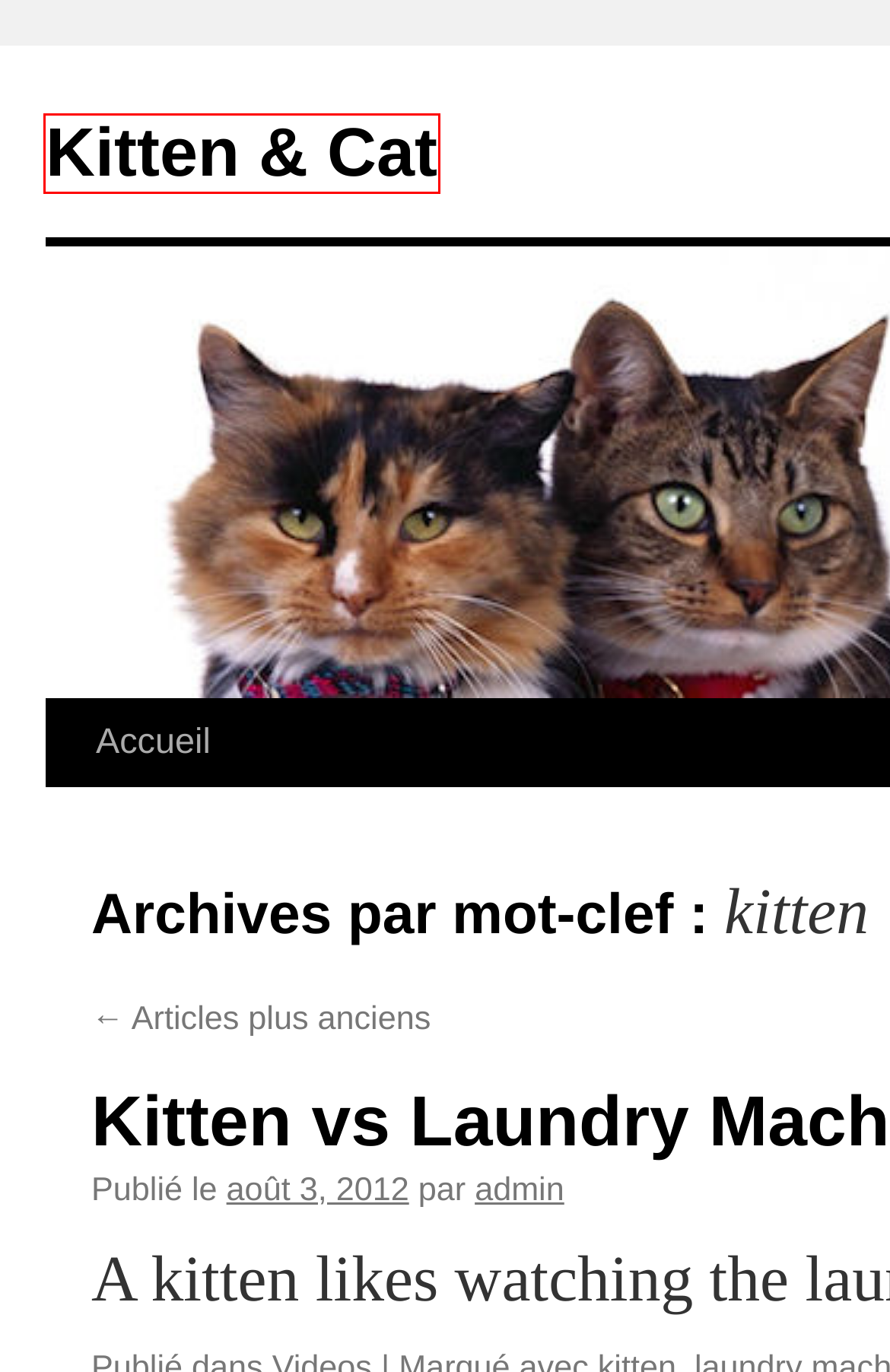You have a screenshot of a webpage with a red bounding box around an element. Select the webpage description that best matches the new webpage after clicking the element within the red bounding box. Here are the descriptions:
A. Kitten & Cat | Pics & Videos
B. laundry machine | Kitten & Cat
C. tv | Kitten & Cat
D. baby bottle | Kitten & Cat
E. admin | Kitten & Cat
F. fail | Kitten & Cat
G. white | Kitten & Cat
H. kitten | Kitten & Cat | Page 3

A